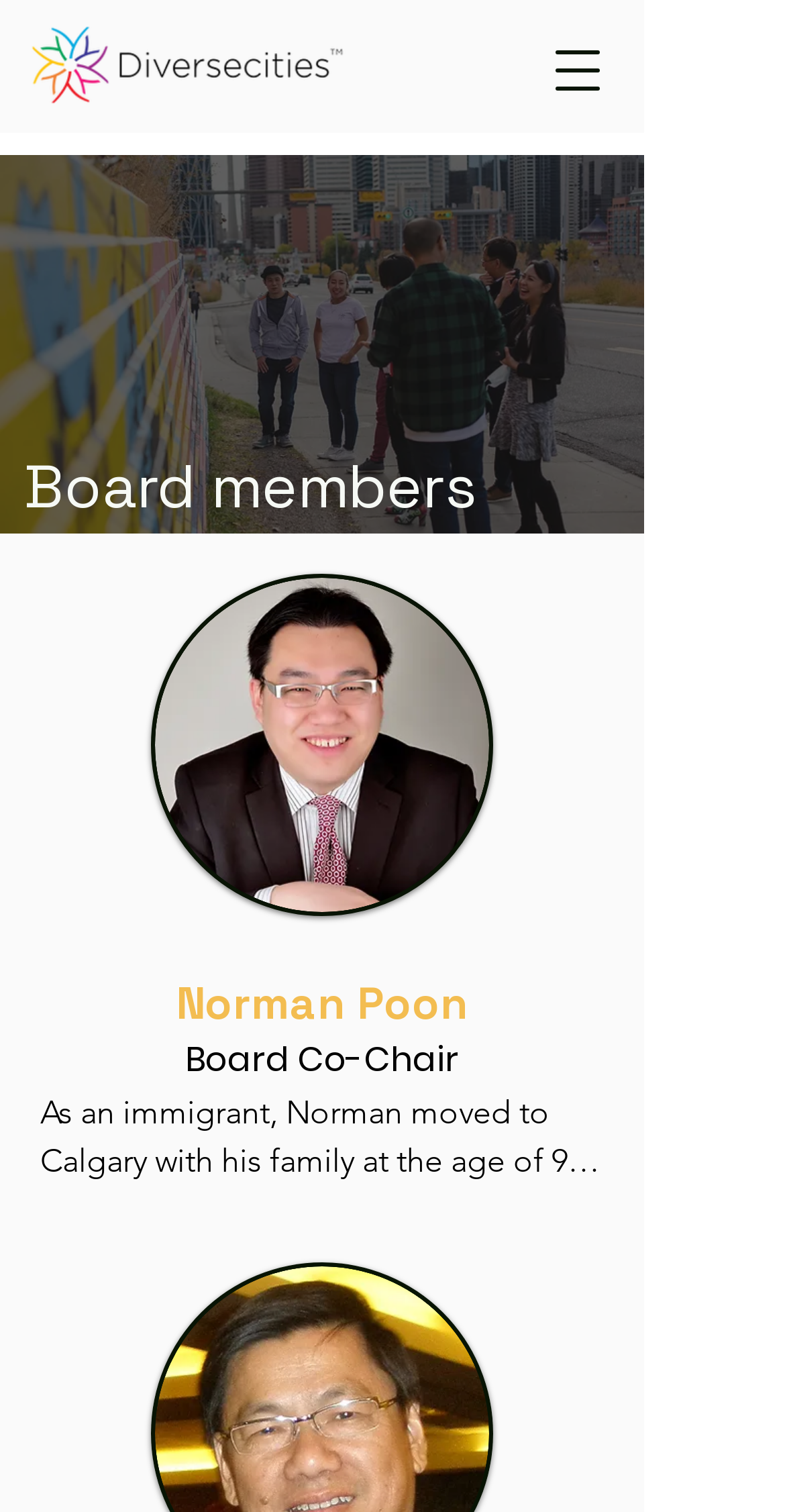What is the position of Norman Poon?
Based on the image, answer the question with as much detail as possible.

I found the heading 'Norman Poon' and a StaticText 'Board Co-Chair' below it, which indicates that Norman Poon holds the position of Board Co-Chair.